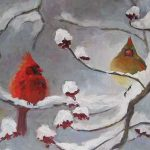What is the atmosphere of the winter scene?
Using the image as a reference, give an elaborate response to the question.

The caption describes the winter scene as having a tranquil atmosphere, which is enhanced by the snow-laden branches creating a delicate frame around the cardinals.